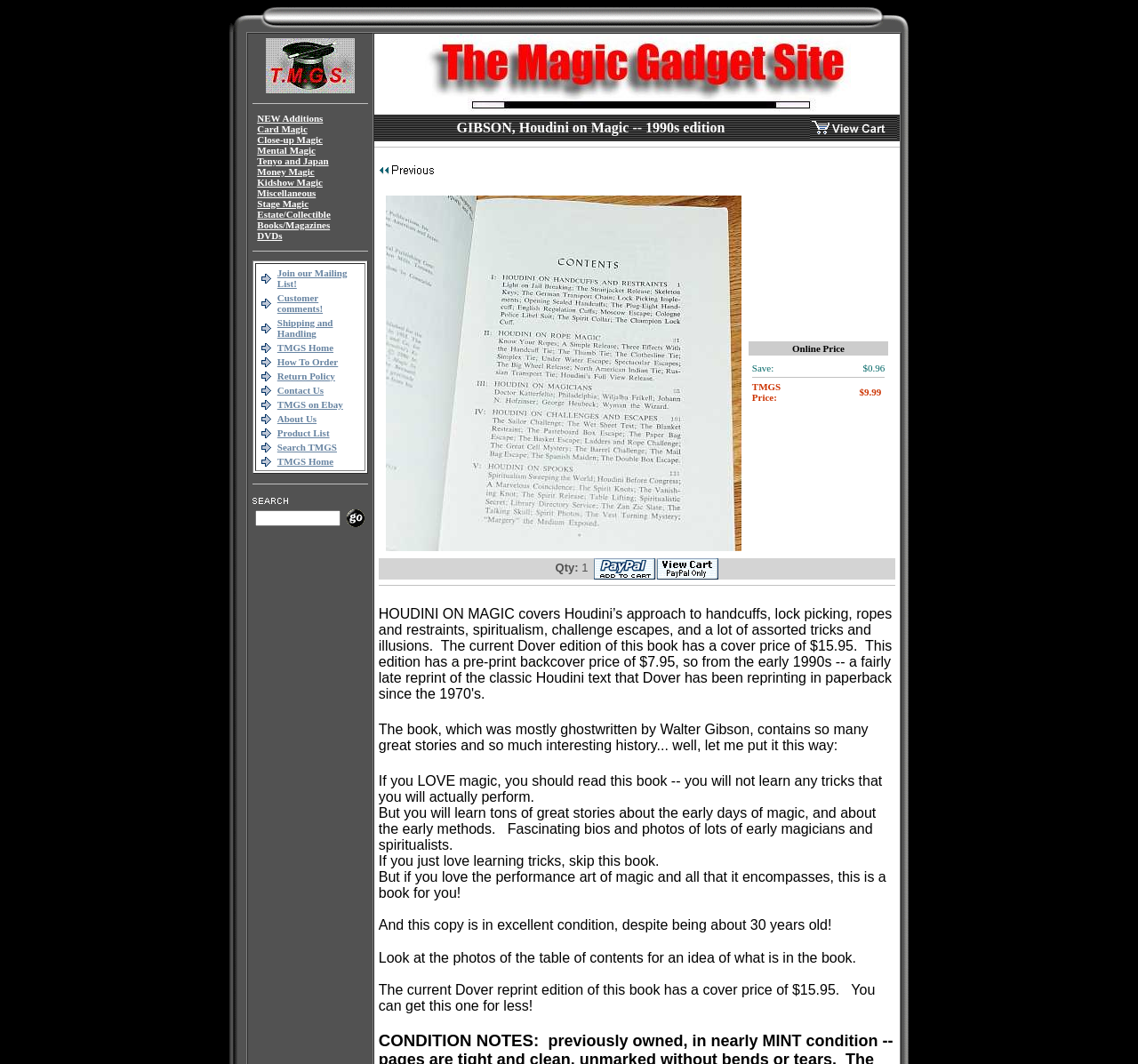Determine the bounding box coordinates for the area that needs to be clicked to fulfill this task: "View 'Customer comments!' page". The coordinates must be given as four float numbers between 0 and 1, i.e., [left, top, right, bottom].

[0.244, 0.275, 0.317, 0.295]